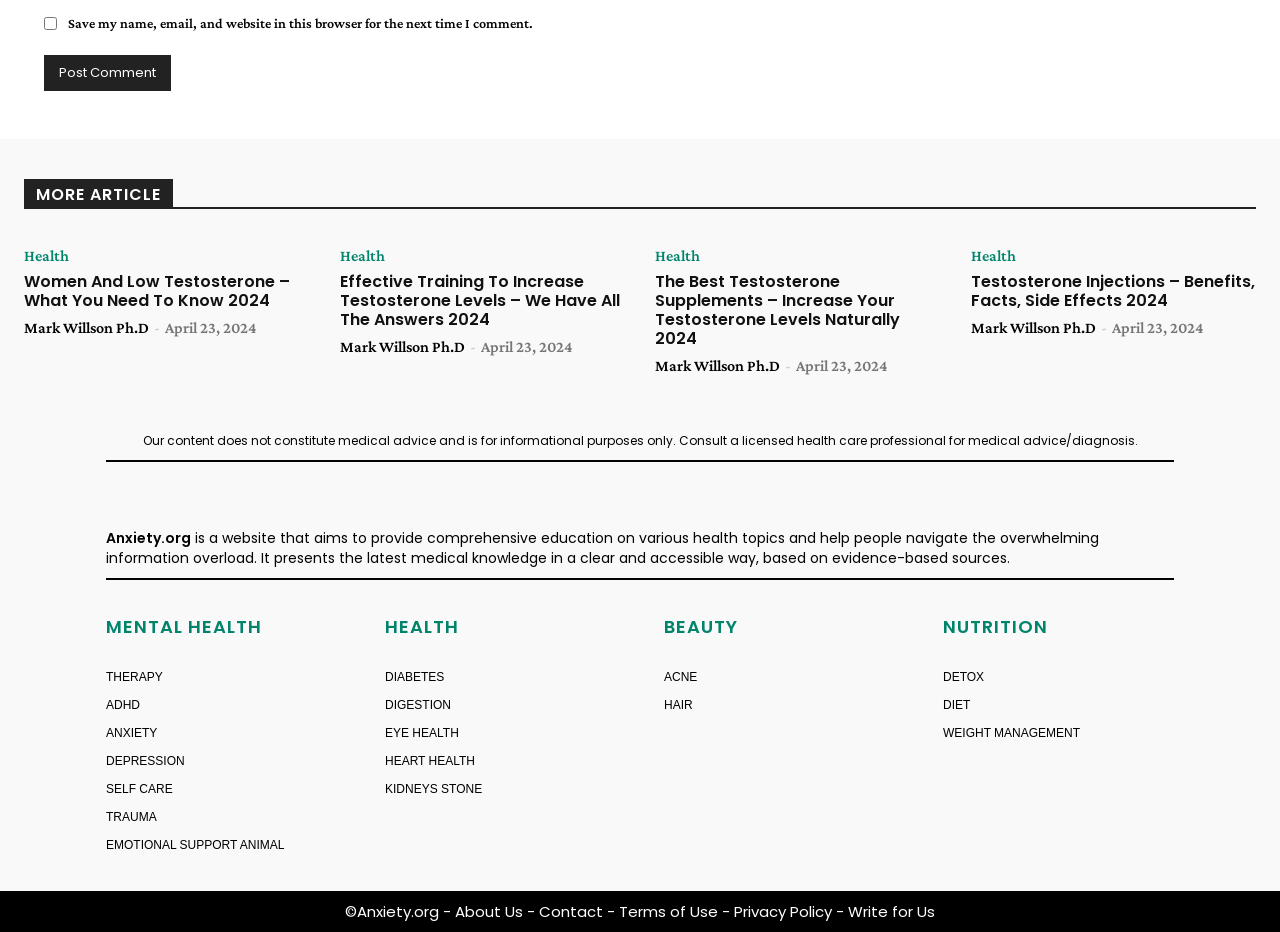Please identify the bounding box coordinates of the element's region that should be clicked to execute the following instruction: "Learn about 'Anxiety'". The bounding box coordinates must be four float numbers between 0 and 1, i.e., [left, top, right, bottom].

[0.083, 0.779, 0.123, 0.794]